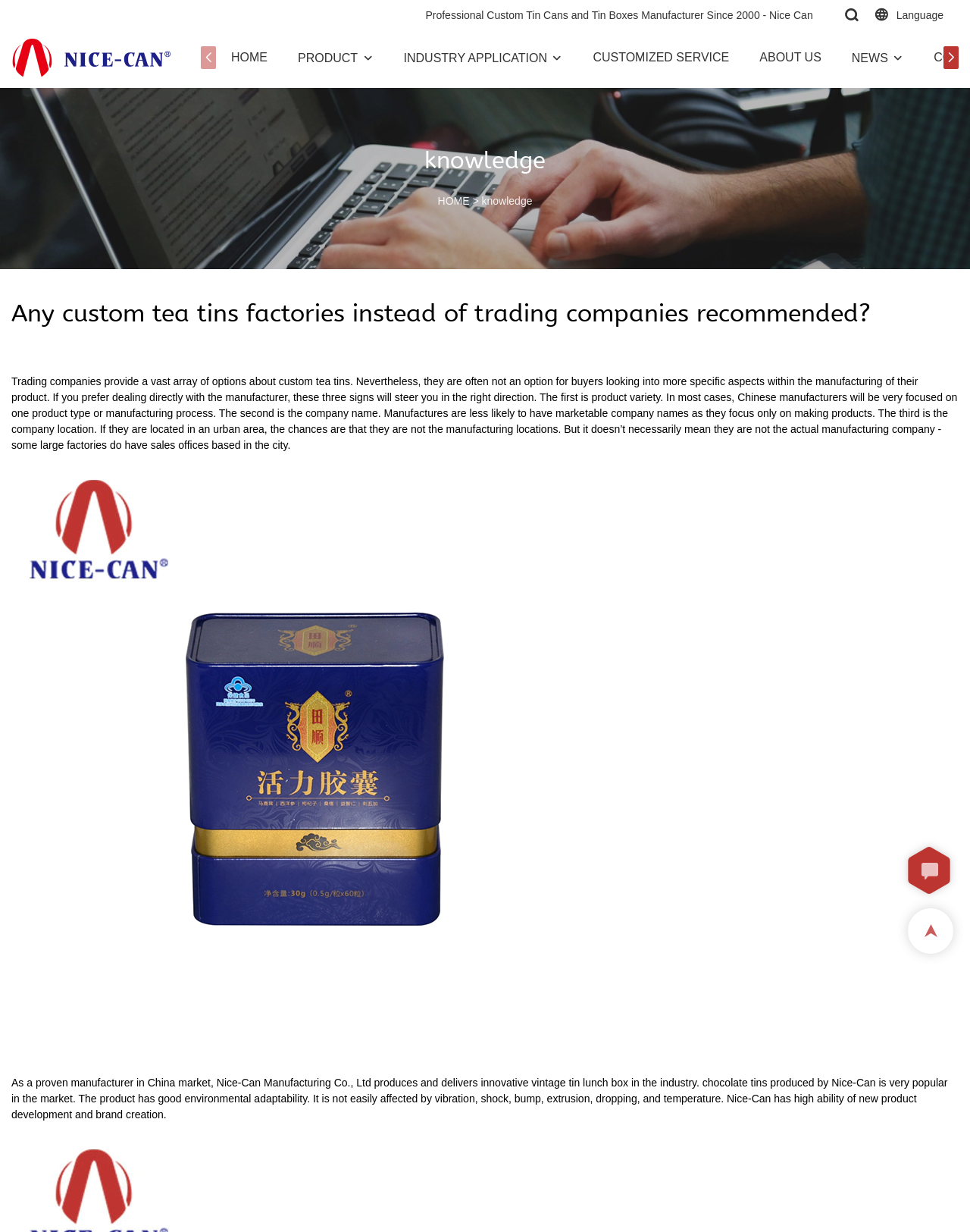What is the company name of the manufacturer?
Look at the image and answer with only one word or phrase.

Nice-Can Manufacturing Co., Ltd